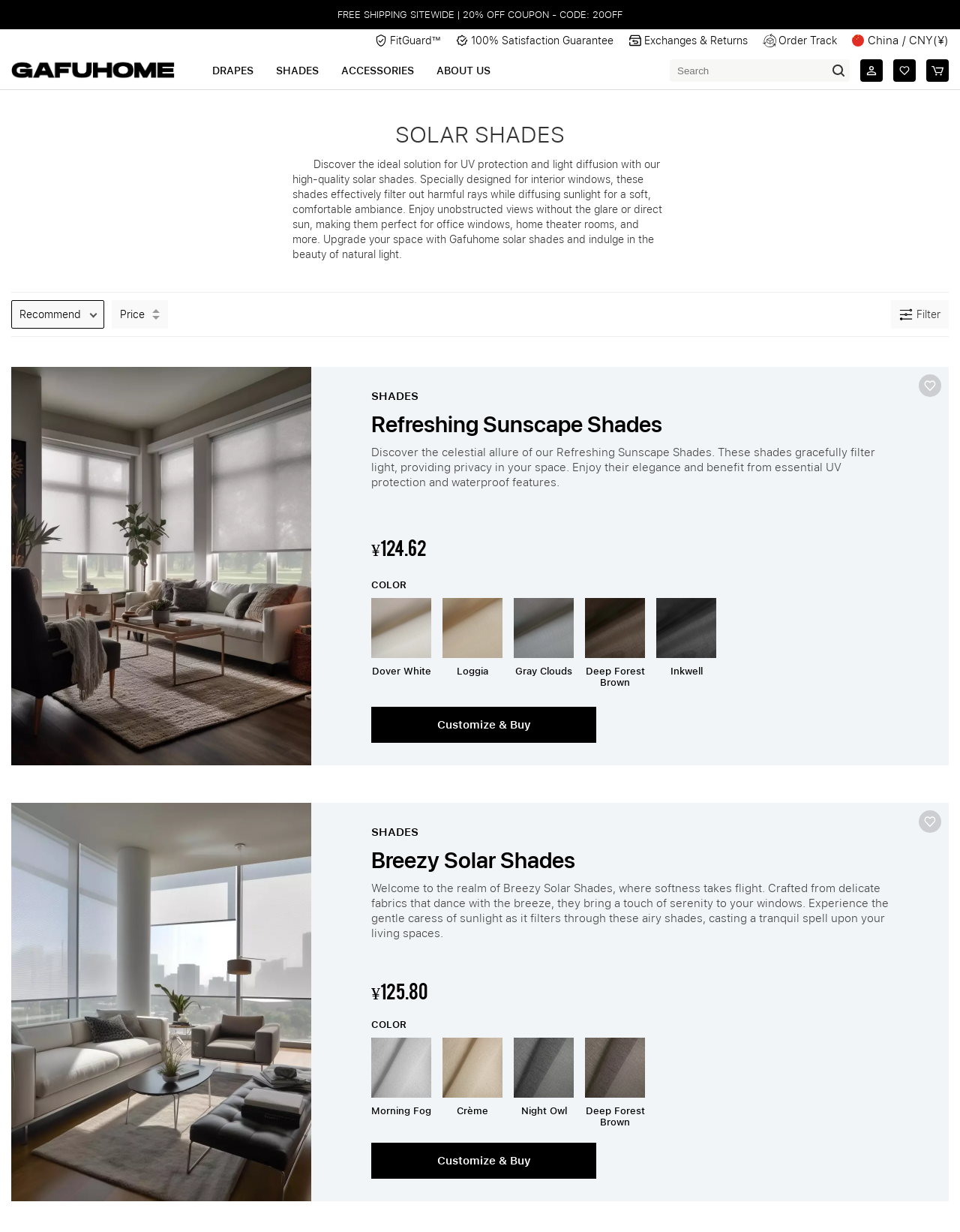Please locate the clickable area by providing the bounding box coordinates to follow this instruction: "Go to DRAPES page".

[0.221, 0.042, 0.264, 0.072]